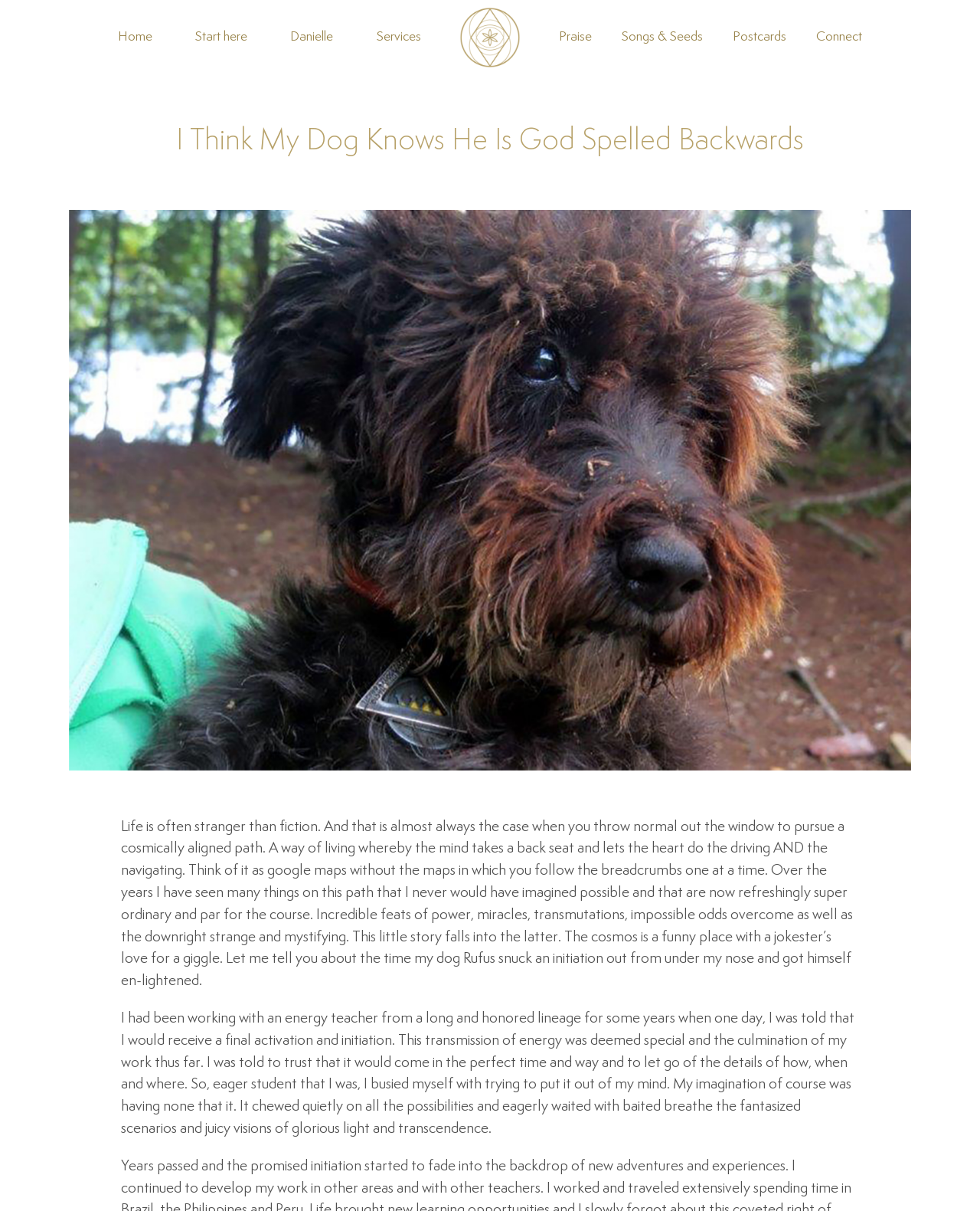Respond with a single word or short phrase to the following question: 
How many paragraphs are in the main story?

2